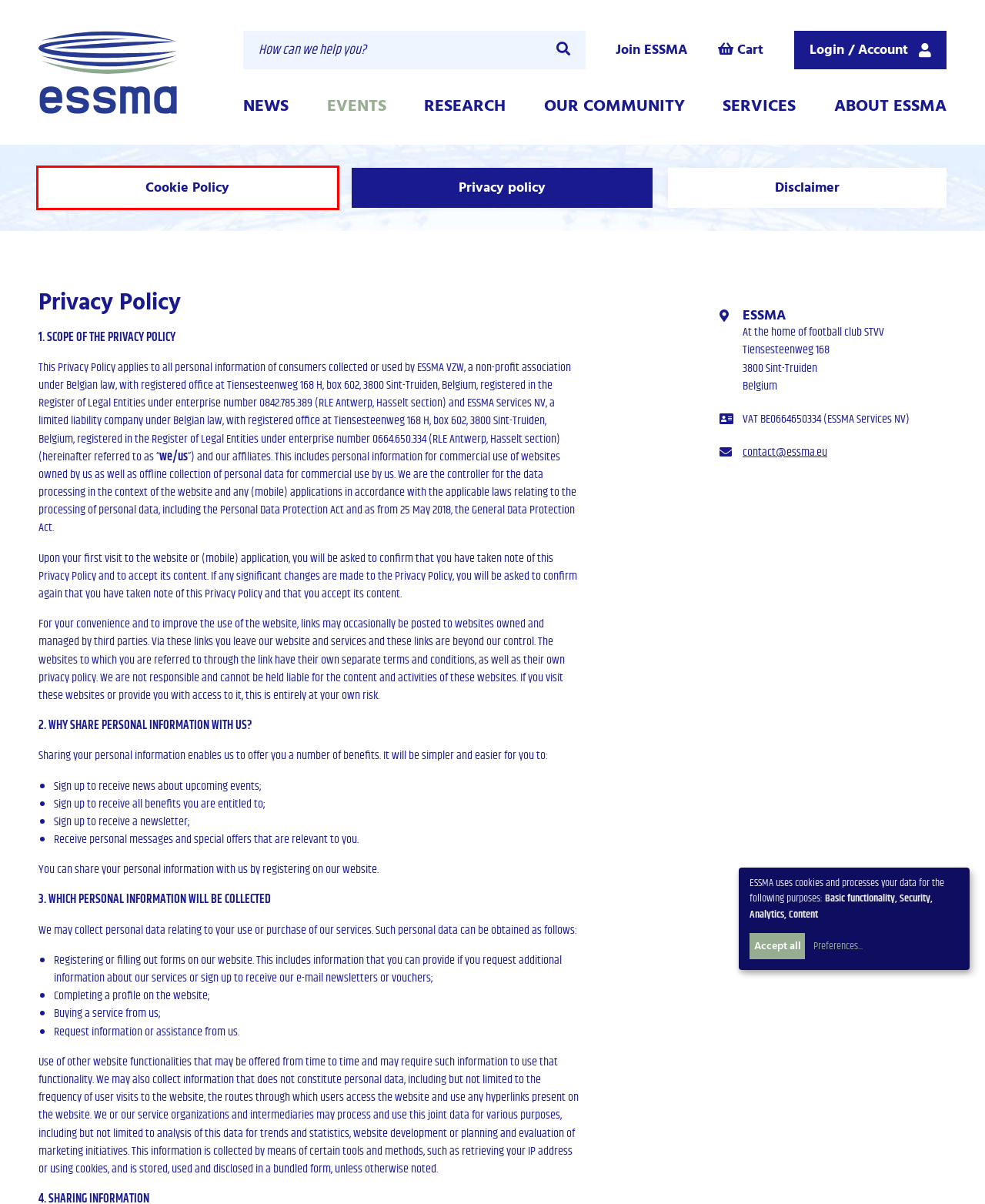You have a screenshot of a webpage where a red bounding box highlights a specific UI element. Identify the description that best matches the resulting webpage after the highlighted element is clicked. The choices are:
A. Cookie Policy - ESSMA
B. Disclaimer - ESSMA
C. Services - ESSMA
D. Stadiums & Clubs - ESSMA
E. Events - ESSMA
F. Mission & vision - ESSMA
G. Cart - ESSMA
H. News - ESSMA

A